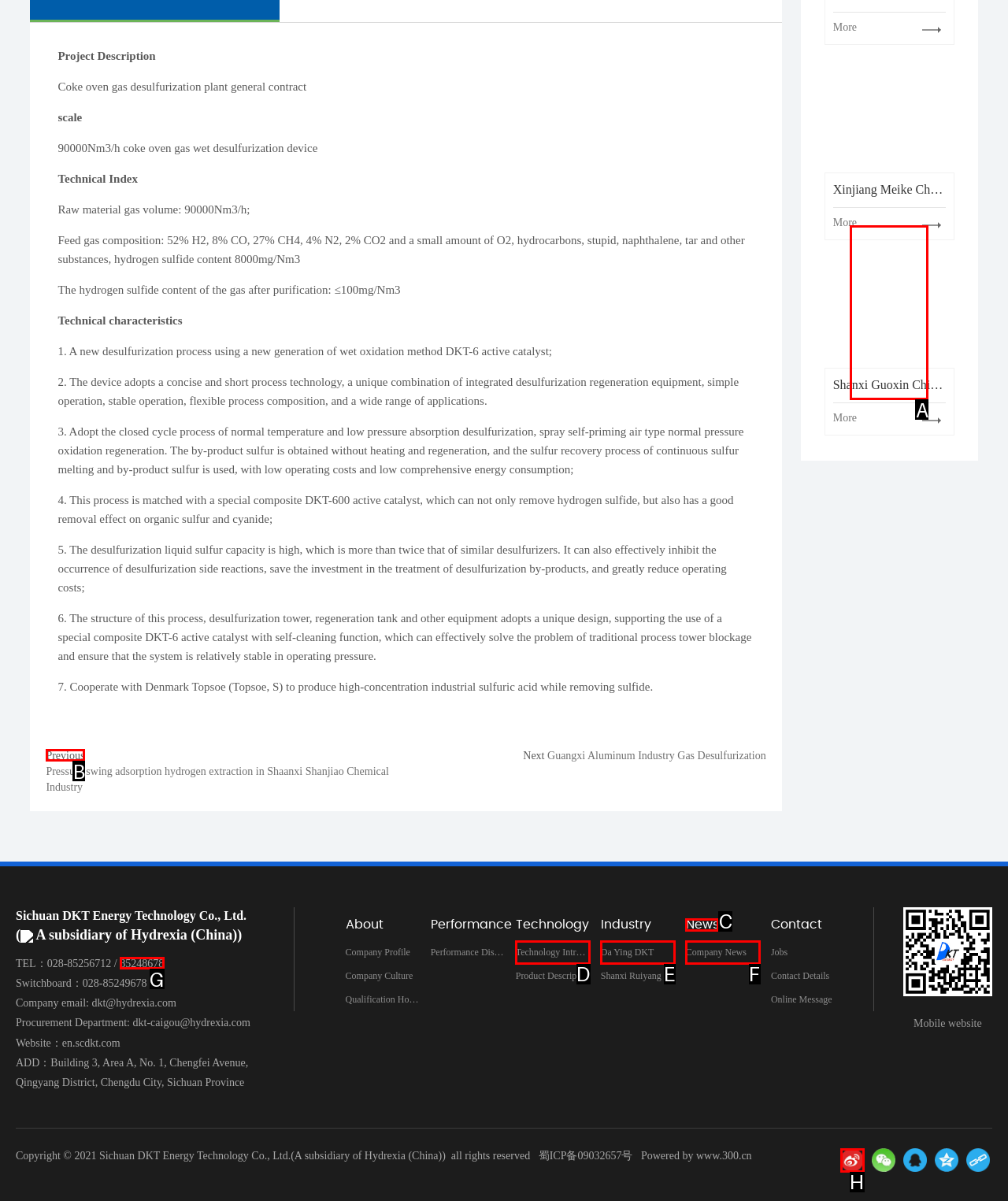Identify the correct choice to execute this task: Click the 'Previous' button
Respond with the letter corresponding to the right option from the available choices.

B